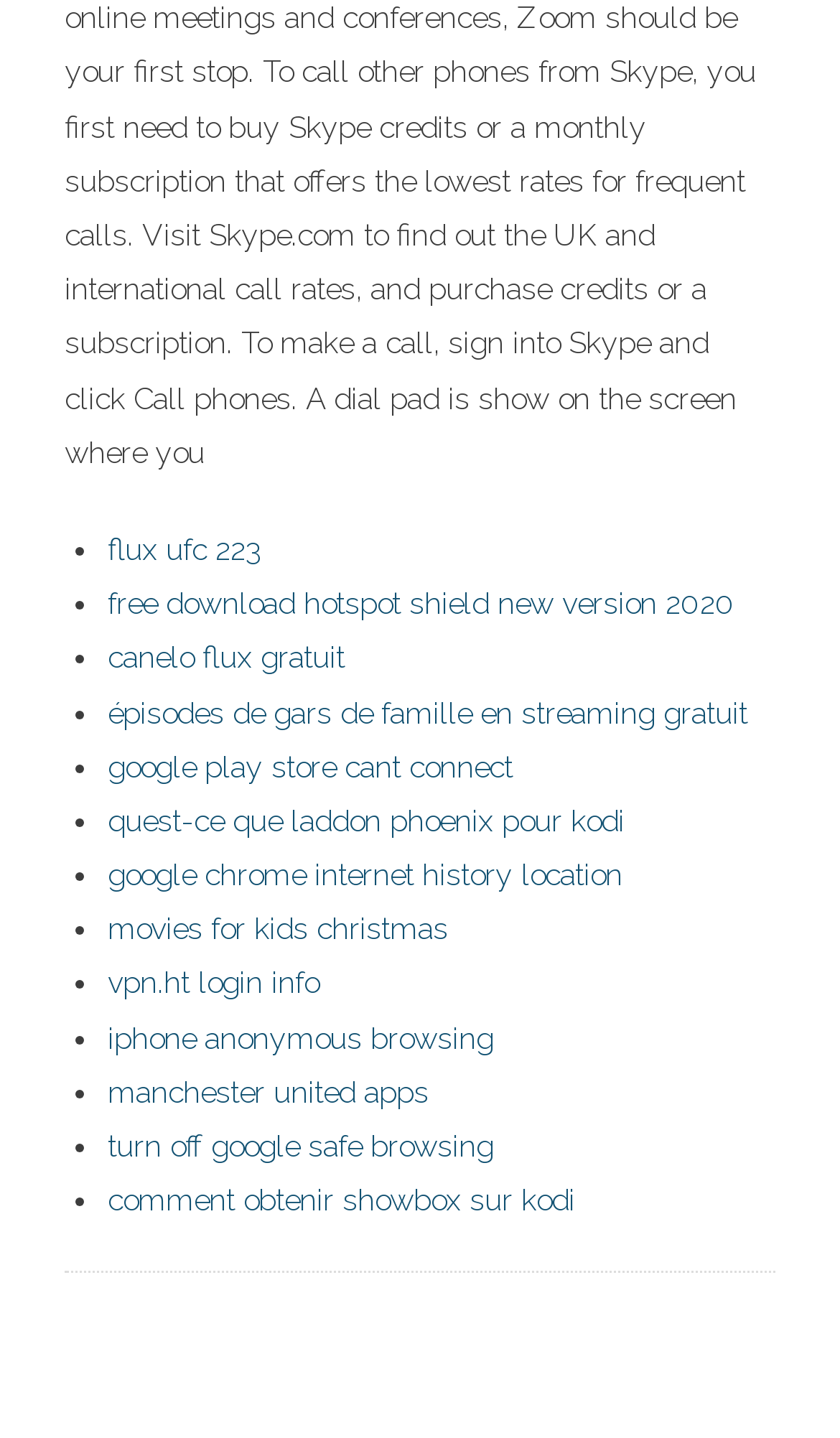Reply to the question with a single word or phrase:
What is the topic of the 10th link?

google chrome